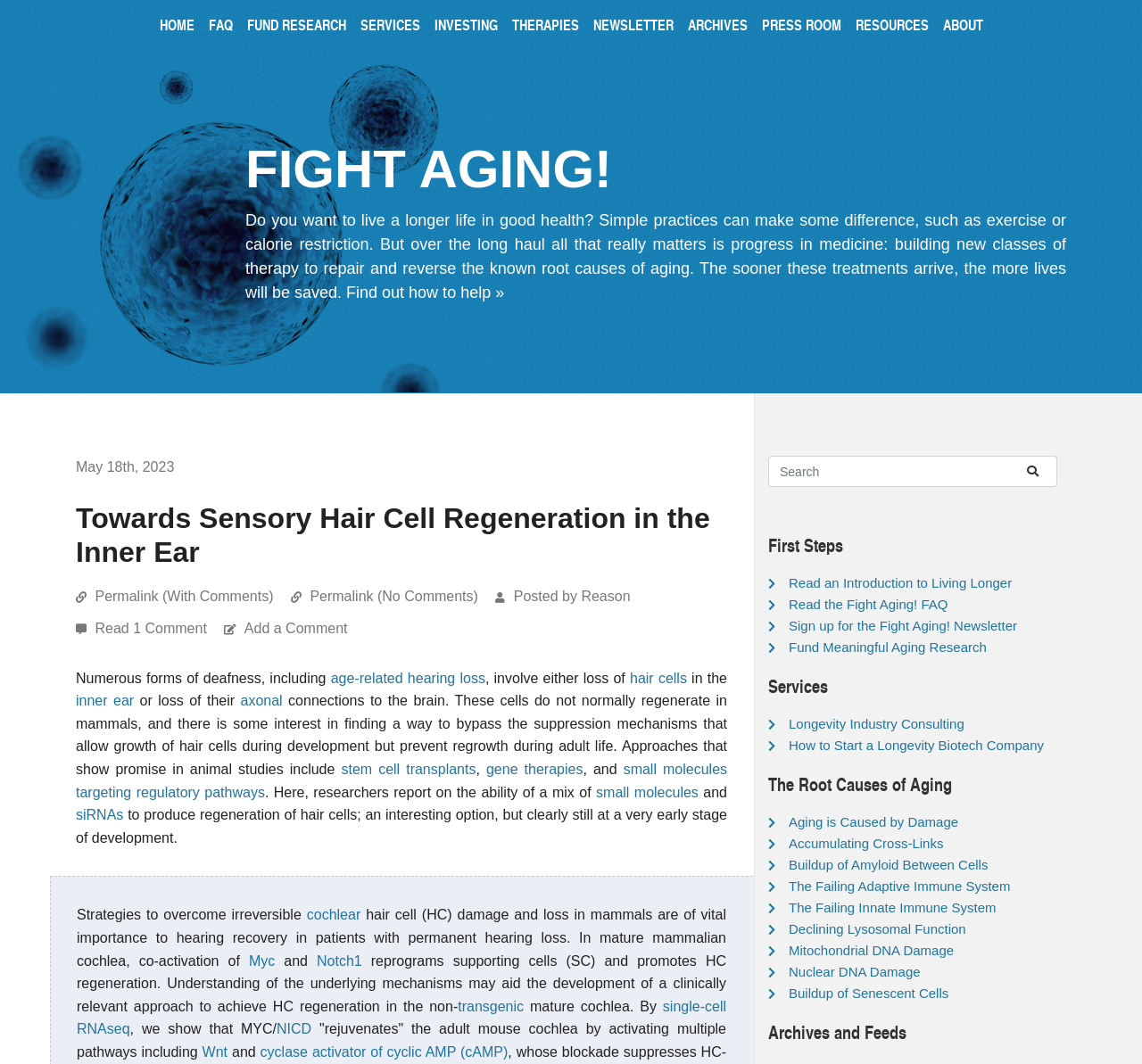Refer to the image and offer a detailed explanation in response to the question: What is the role of MYC/NICD in hair cell regeneration?

According to the article, MYC/NICD 'rejuvenates' the adult mouse cochlea by activating multiple pathways, including Wnt and cyclase activator of cyclic AMP (cAMP), which suggests that it plays a role in promoting hair cell regeneration.